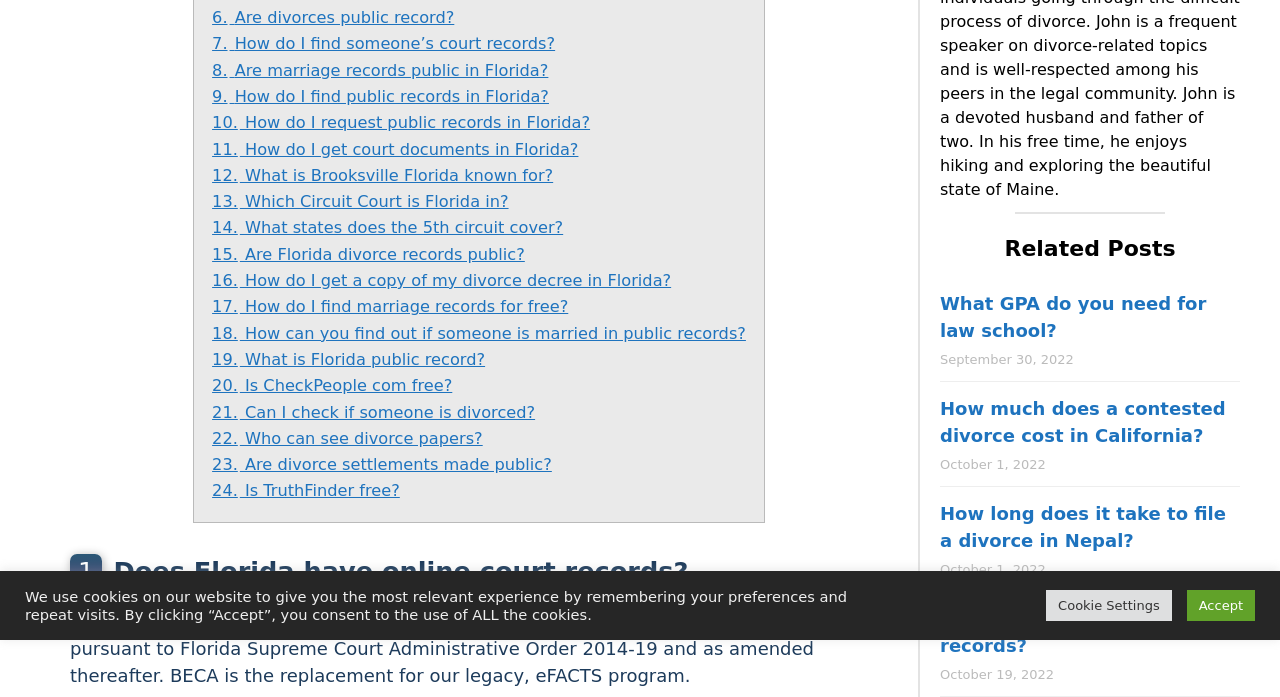Please determine the bounding box coordinates, formatted as (top-left x, top-left y, bottom-right x, bottom-right y), with all values as floating point numbers between 0 and 1. Identify the bounding box of the region described as: 24. Is TruthFinder free?

[0.166, 0.691, 0.312, 0.718]